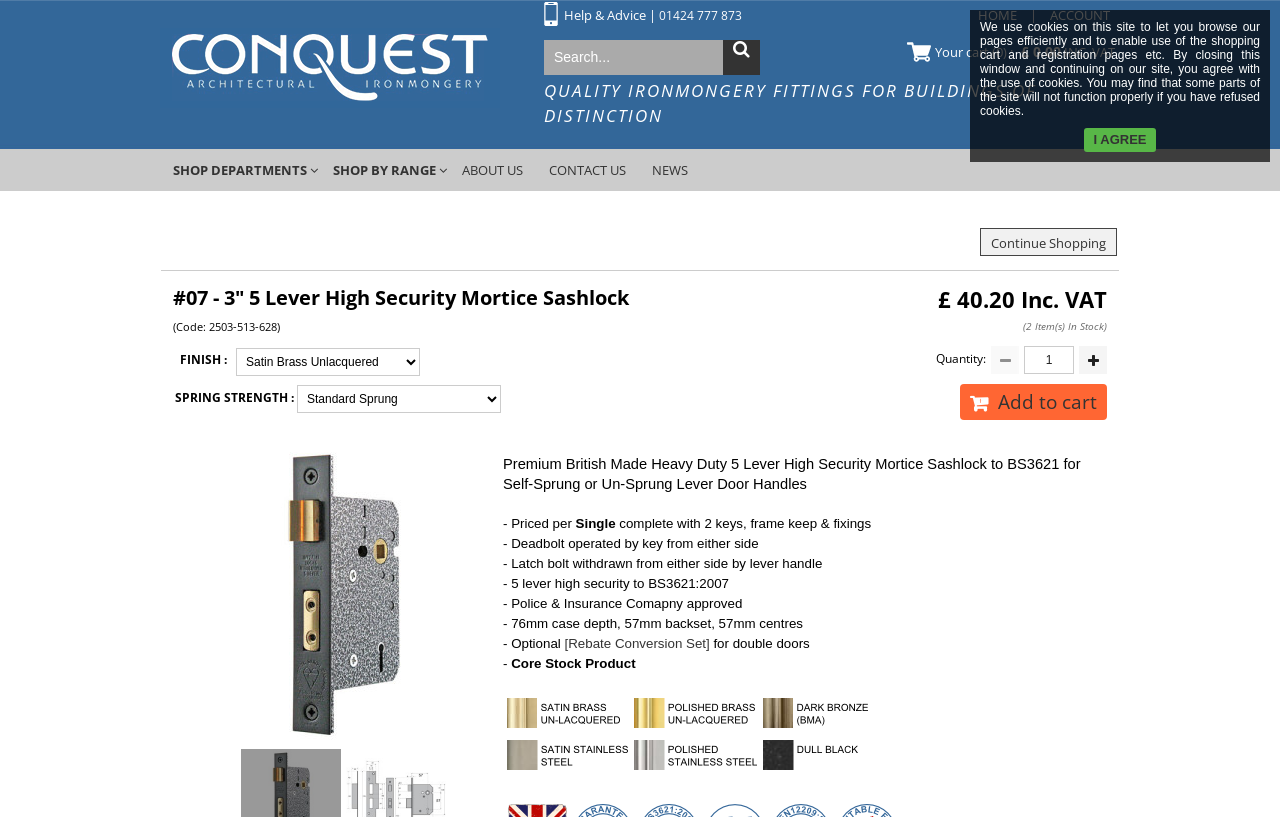Please determine the bounding box coordinates of the clickable area required to carry out the following instruction: "Add to cart". The coordinates must be four float numbers between 0 and 1, represented as [left, top, right, bottom].

[0.75, 0.47, 0.865, 0.514]